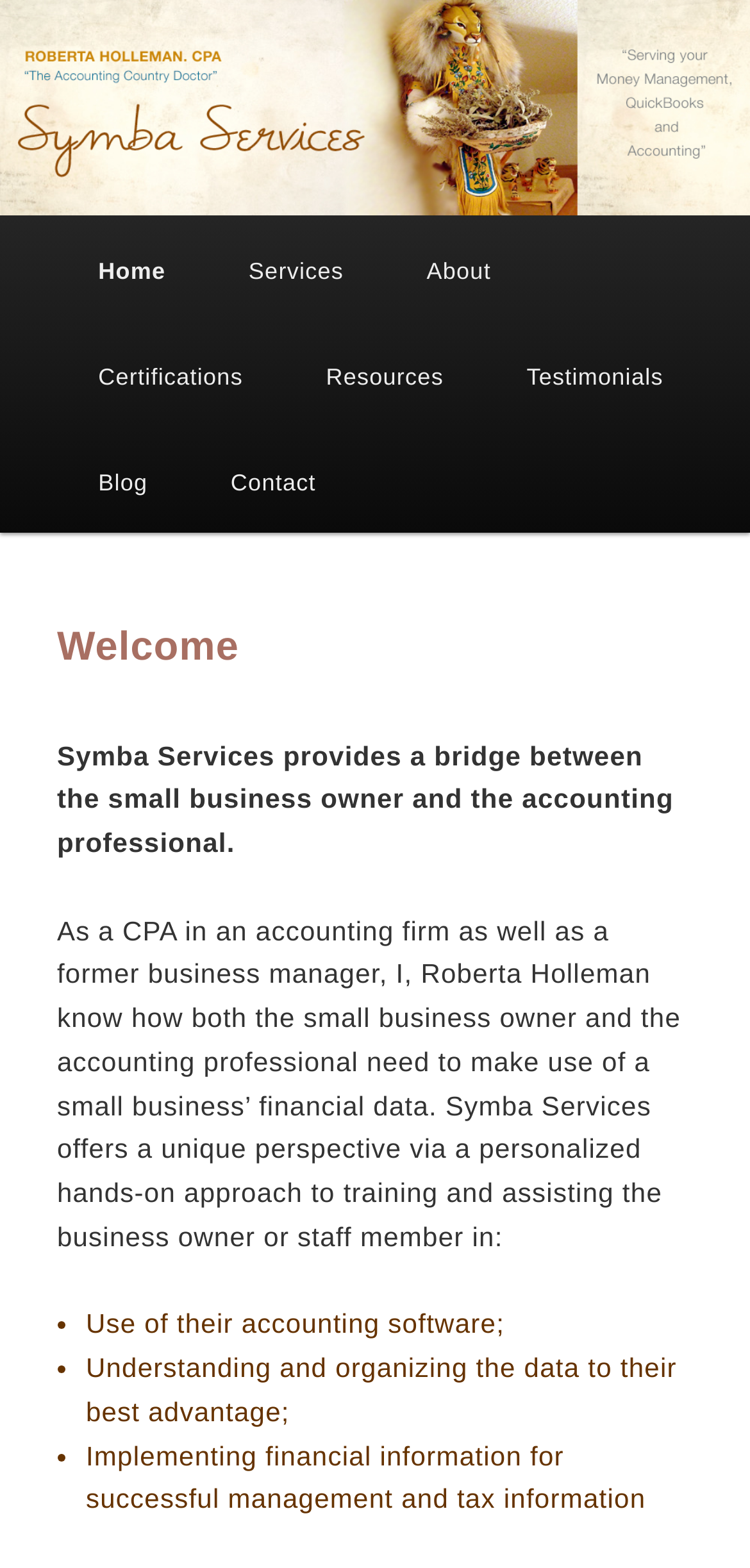Please find the bounding box coordinates of the clickable region needed to complete the following instruction: "Click the Skip to primary content link". The bounding box coordinates must consist of four float numbers between 0 and 1, i.e., [left, top, right, bottom].

[0.076, 0.138, 0.208, 0.157]